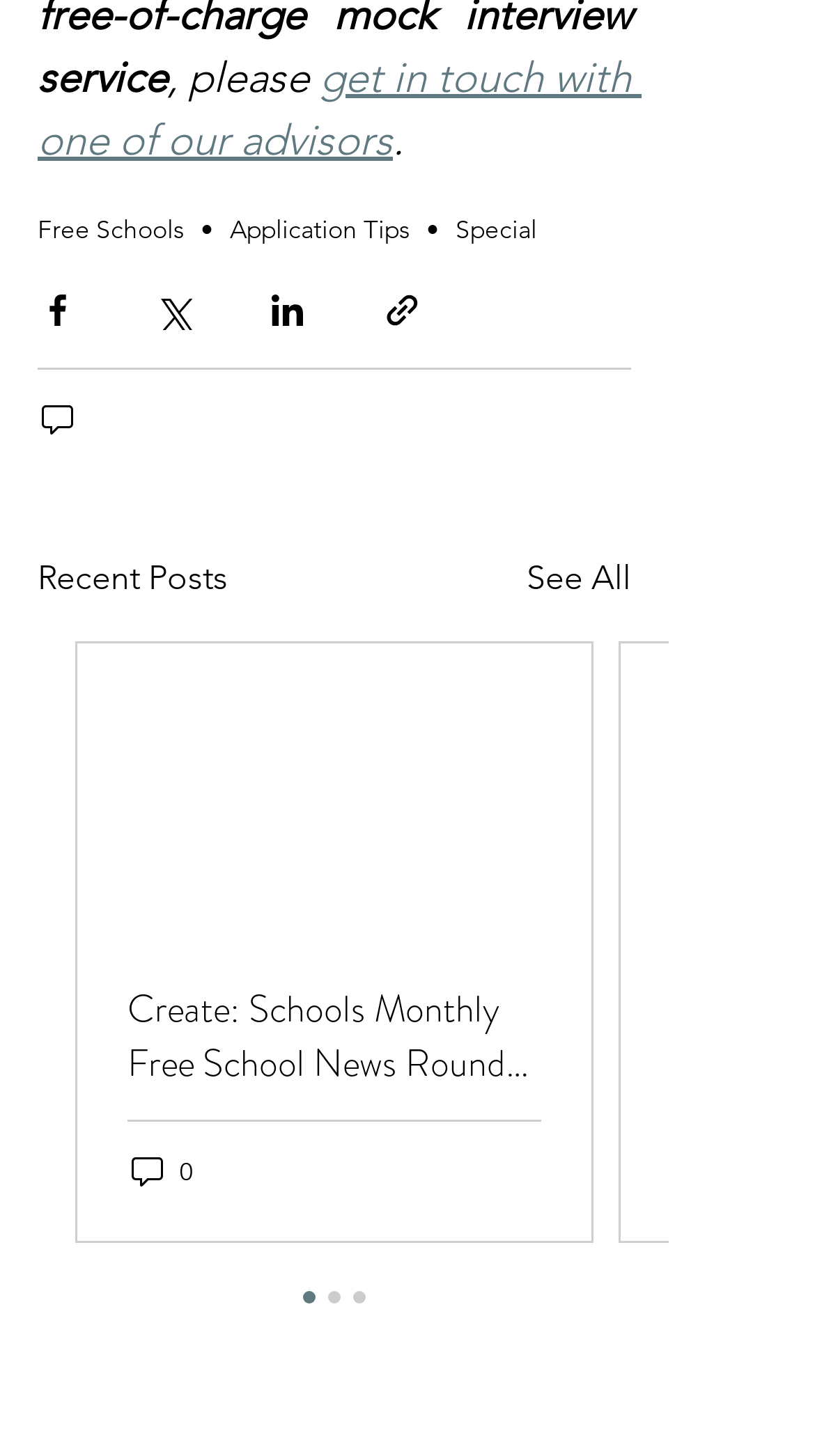Please identify the bounding box coordinates of the area that needs to be clicked to fulfill the following instruction: "share via Facebook."

[0.046, 0.199, 0.095, 0.226]